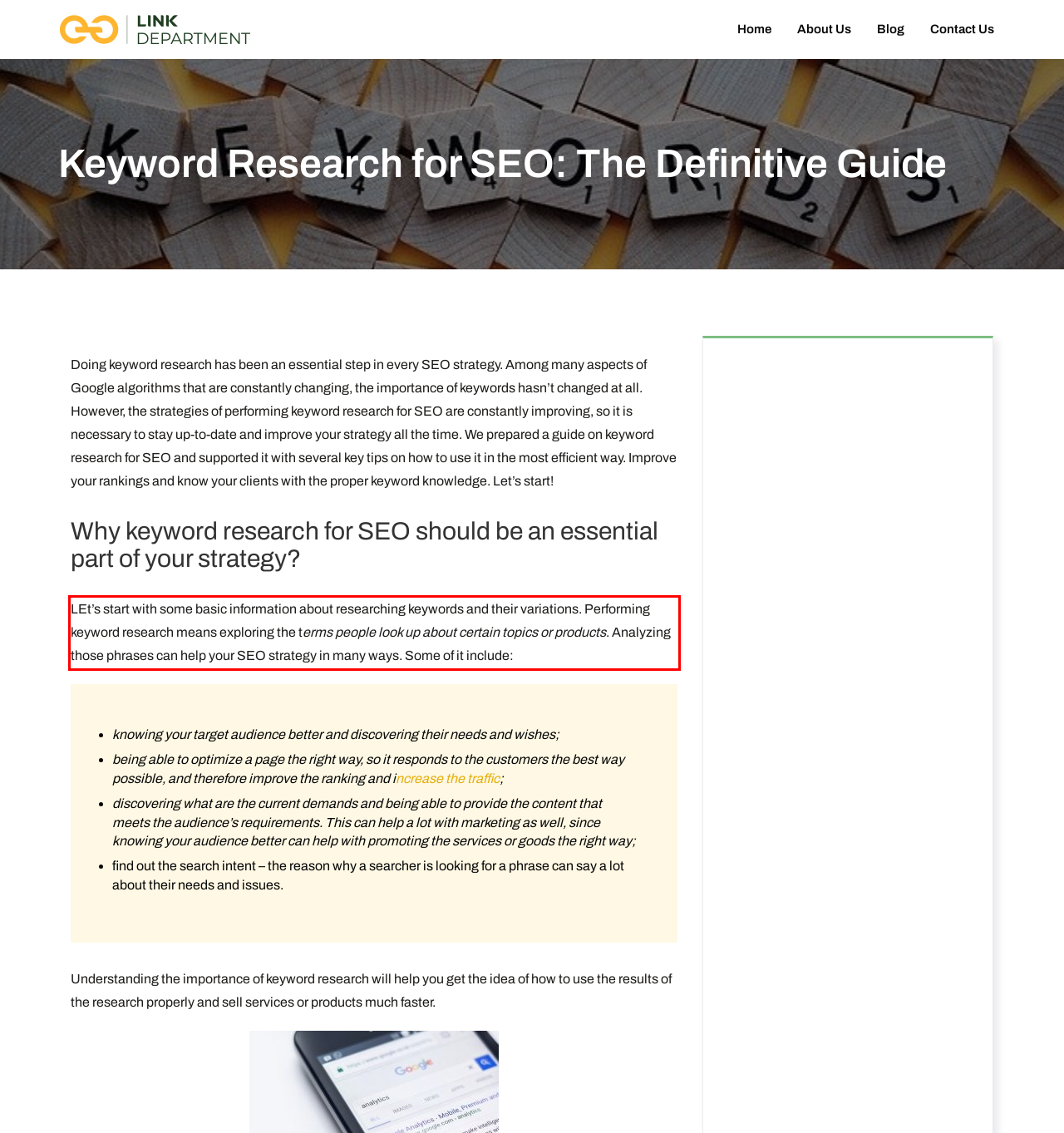Please extract the text content within the red bounding box on the webpage screenshot using OCR.

LEt’s start with some basic information about researching keywords and their variations. Performing keyword research means exploring the terms people look up about certain topics or products. Analyzing those phrases can help your SEO strategy in many ways. Some of it include: